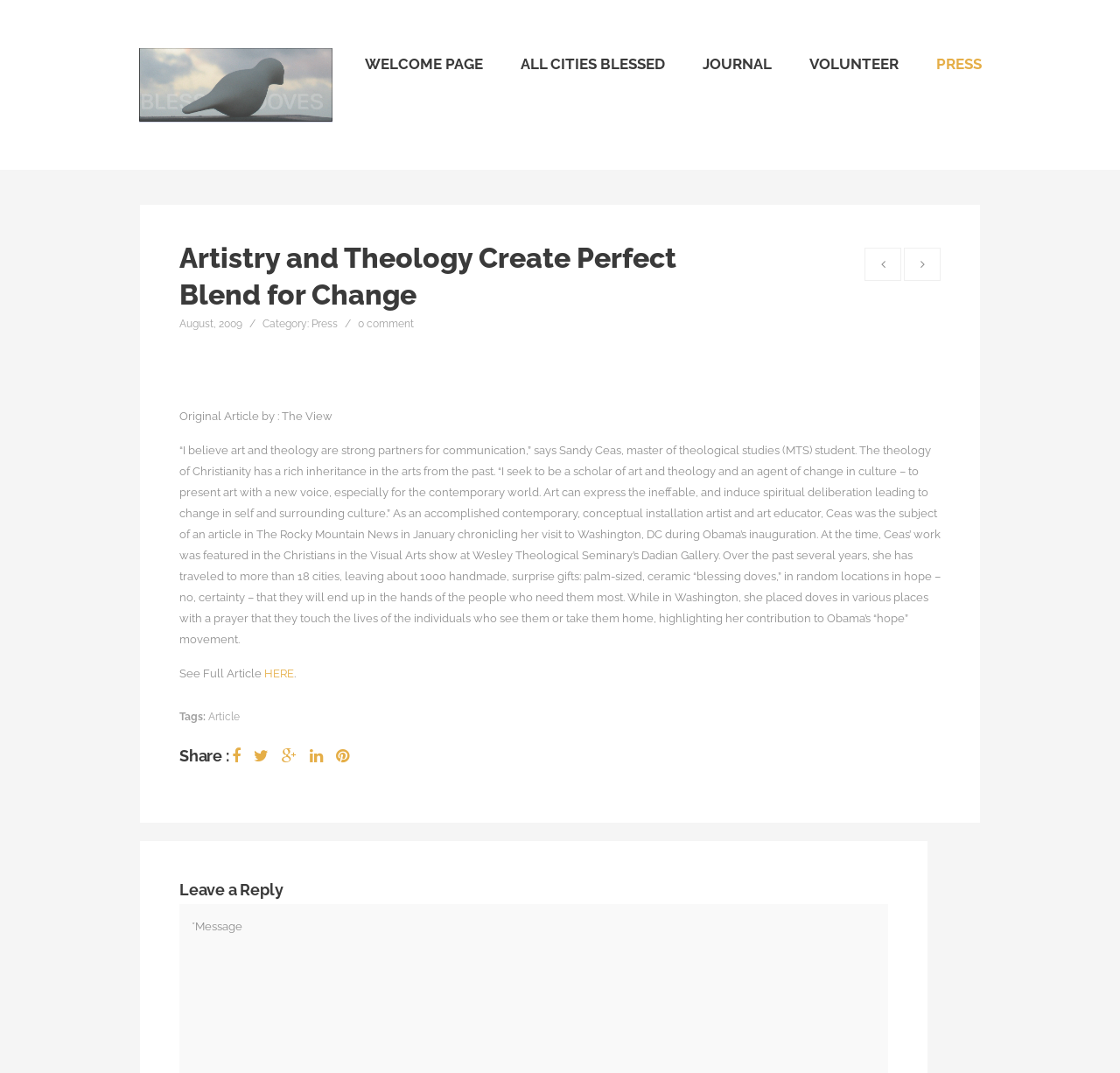Specify the bounding box coordinates of the region I need to click to perform the following instruction: "Share this article on social media". The coordinates must be four float numbers in the range of 0 to 1, i.e., [left, top, right, bottom].

[0.16, 0.692, 0.84, 0.718]